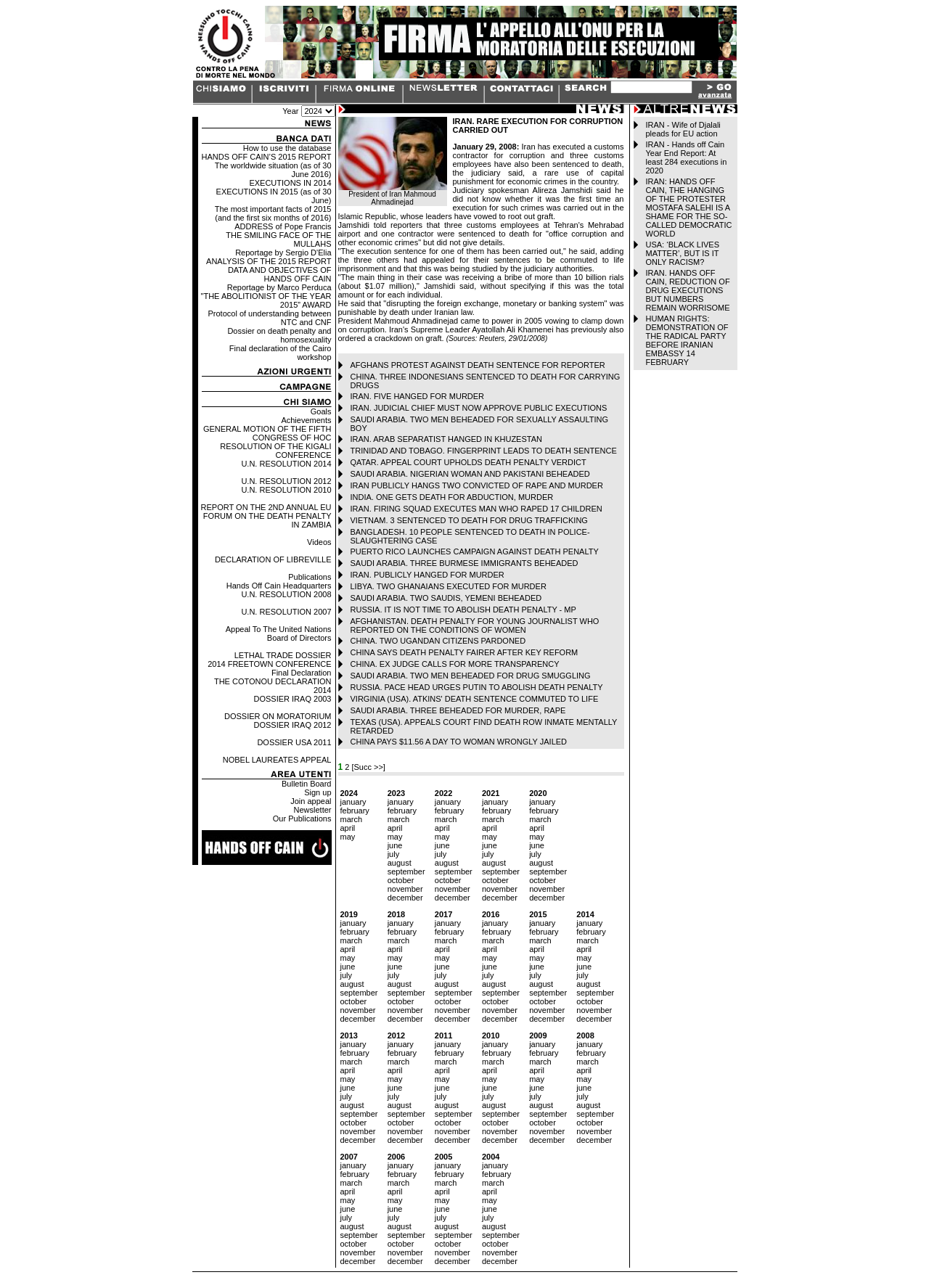Please determine the bounding box coordinates of the area that needs to be clicked to complete this task: 'Submit the form'. The coordinates must be four float numbers between 0 and 1, formatted as [left, top, right, bottom].

[0.747, 0.063, 0.793, 0.071]